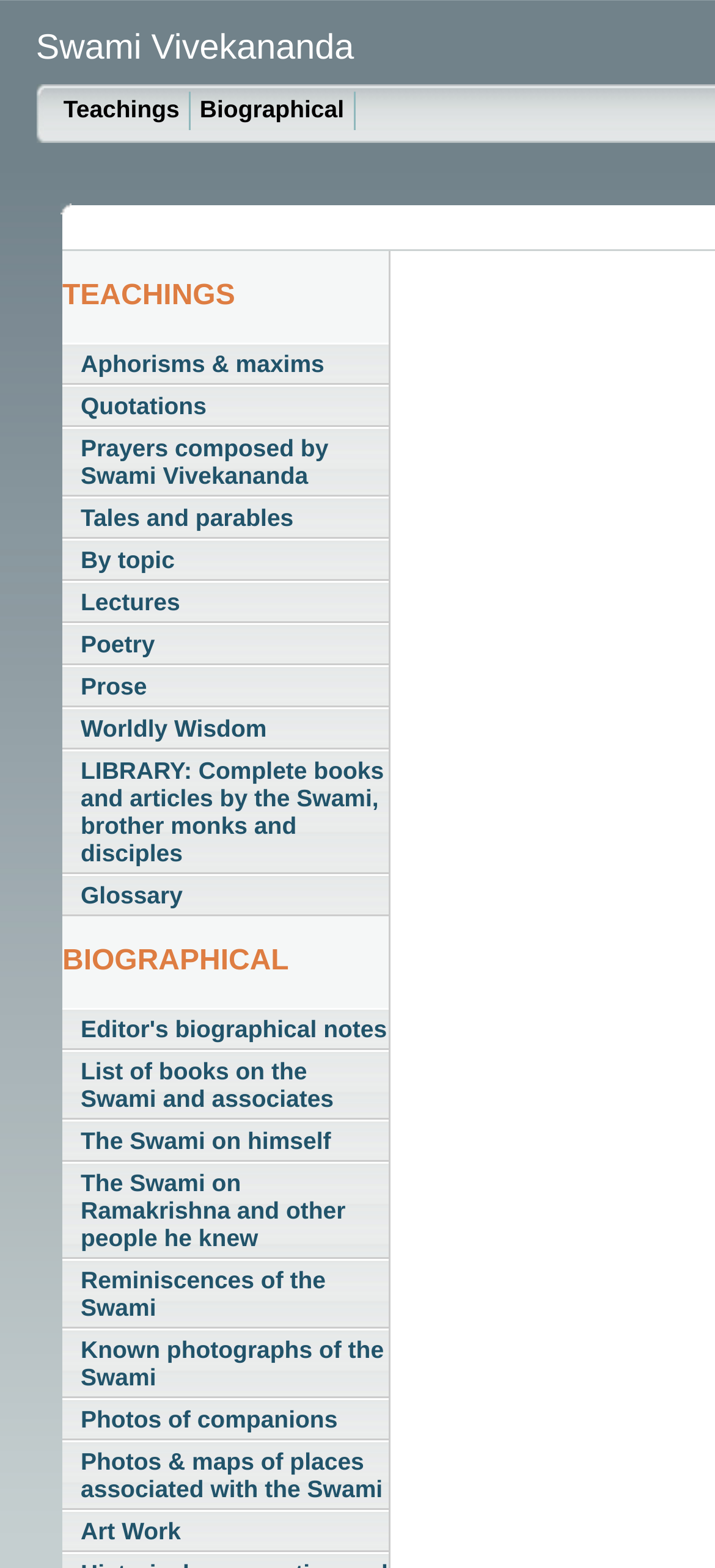Is there a section for photographs on this webpage?
Give a one-word or short phrase answer based on the image.

Yes